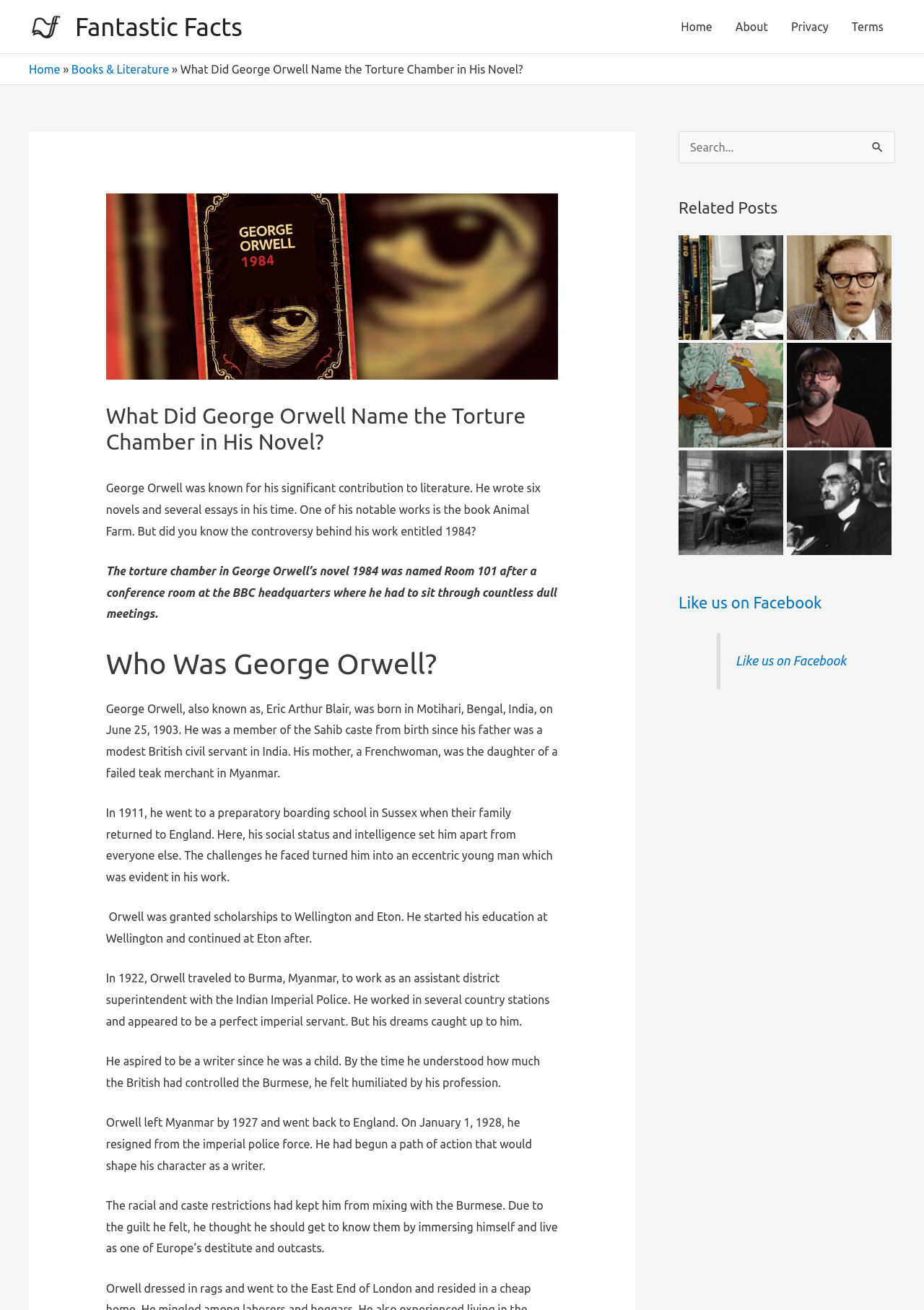Determine the bounding box coordinates of the UI element described below. Use the format (top-left x, top-left y, bottom-right x, bottom-right y) with floating point numbers between 0 and 1: parent_node: Search for: name="s" placeholder="Search..."

[0.734, 0.1, 0.969, 0.125]